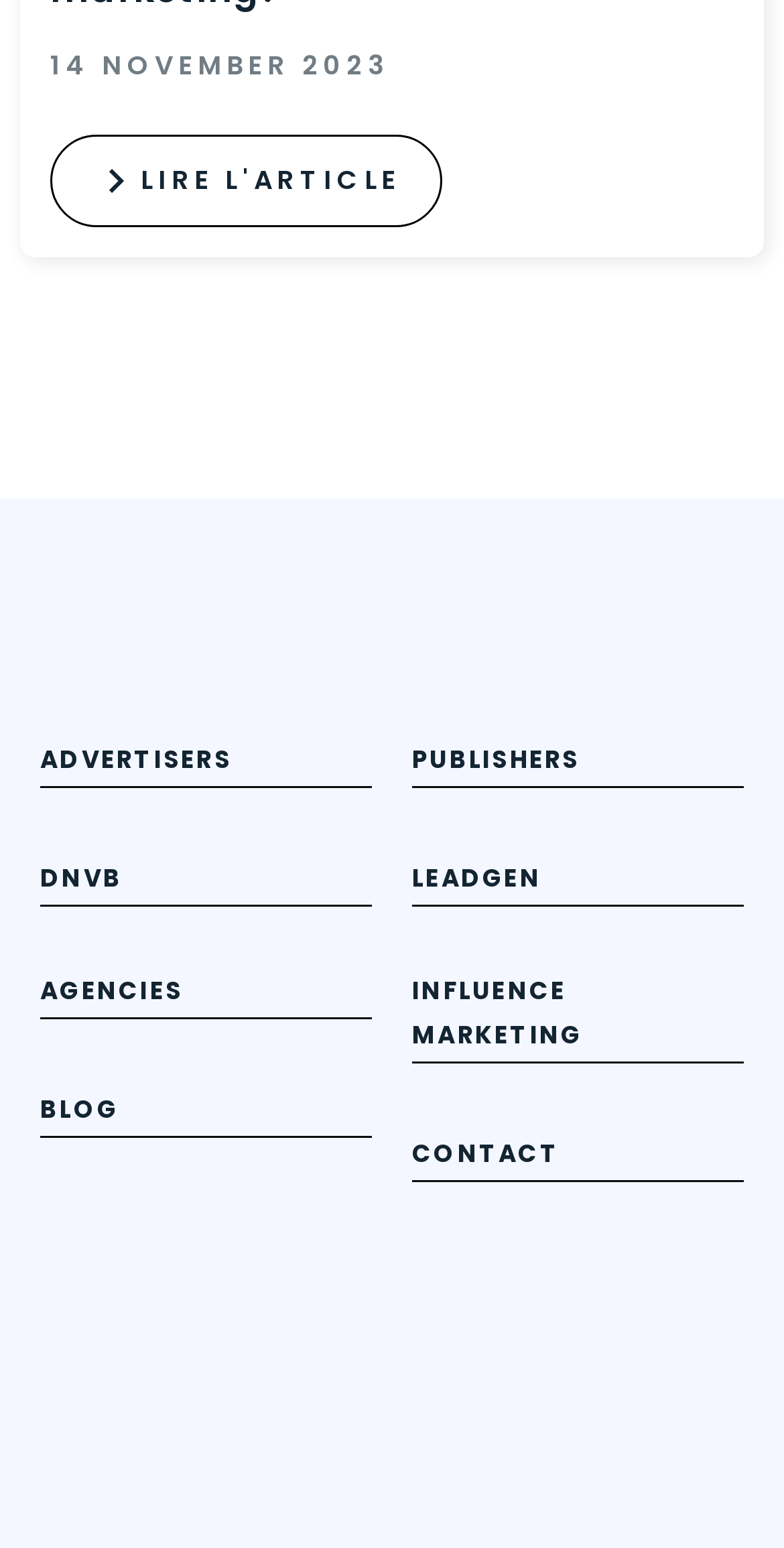Please provide a comprehensive response to the question based on the details in the image: What is the date mentioned on the webpage?

The date is mentioned at the top of the webpage in a static text element with a bounding box coordinate of [0.064, 0.03, 0.496, 0.055].